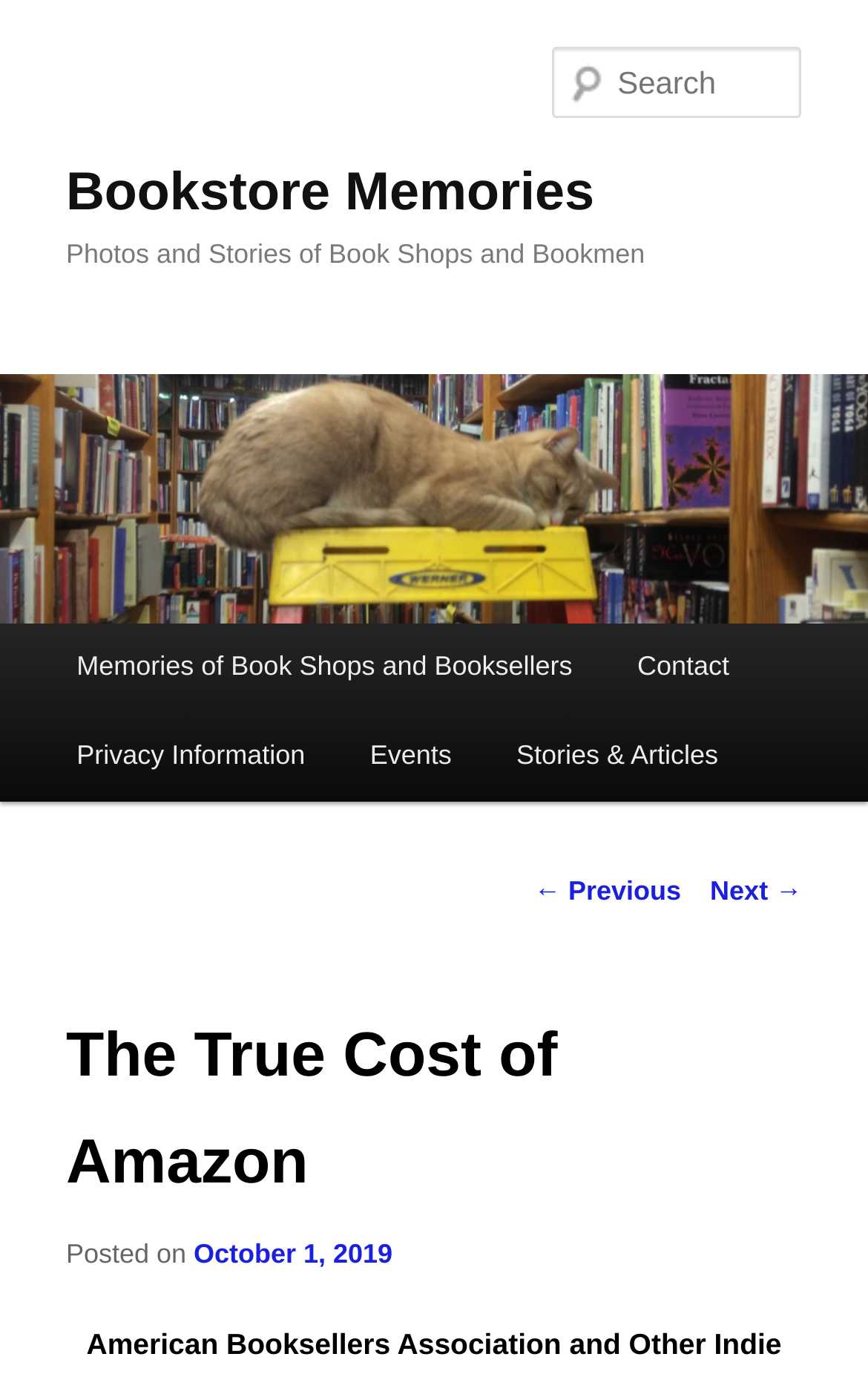Select the bounding box coordinates of the element I need to click to carry out the following instruction: "Check the post date".

[0.223, 0.902, 0.452, 0.924]